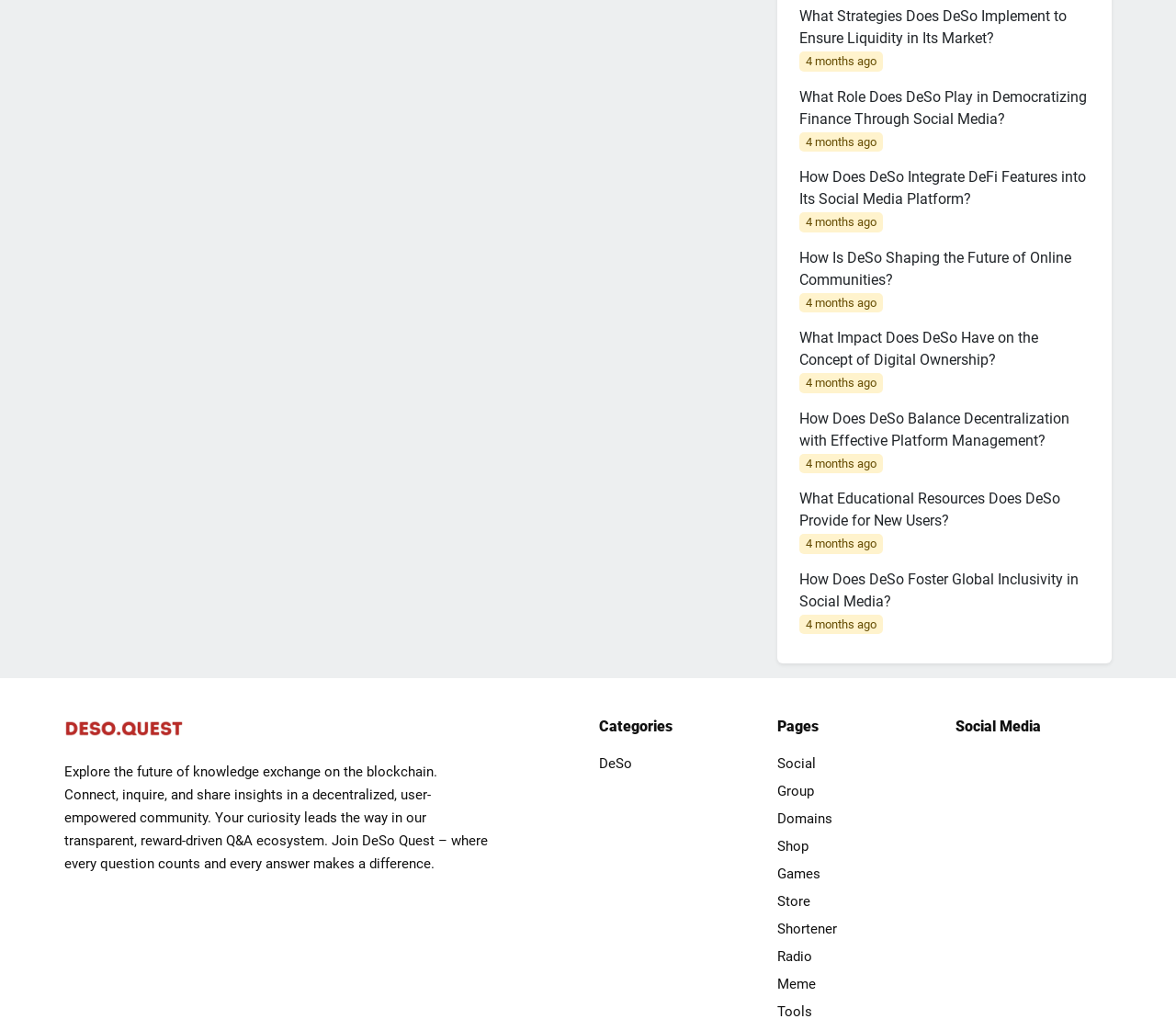Determine the bounding box coordinates for the UI element described. Format the coordinates as (top-left x, top-left y, bottom-right x, bottom-right y) and ensure all values are between 0 and 1. Element description: Store

[0.661, 0.874, 0.794, 0.896]